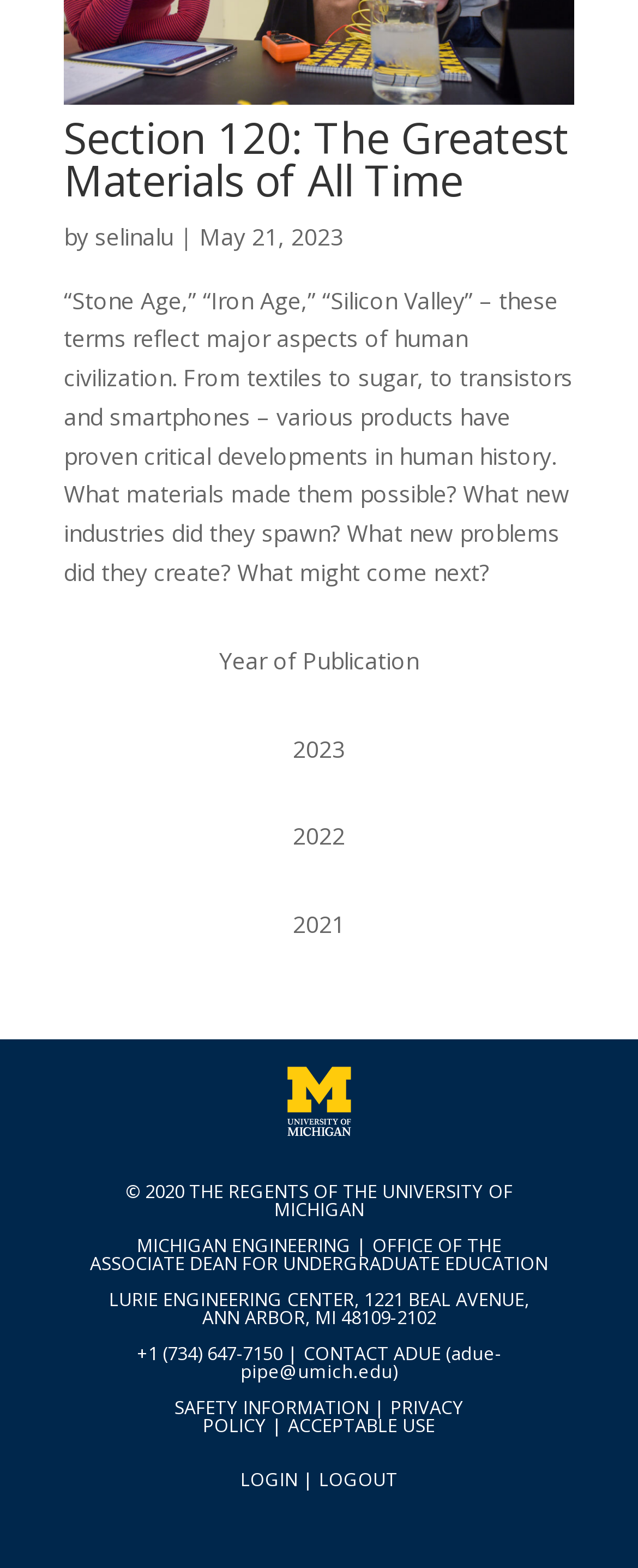When was the section published? Refer to the image and provide a one-word or short phrase answer.

May 21, 2023